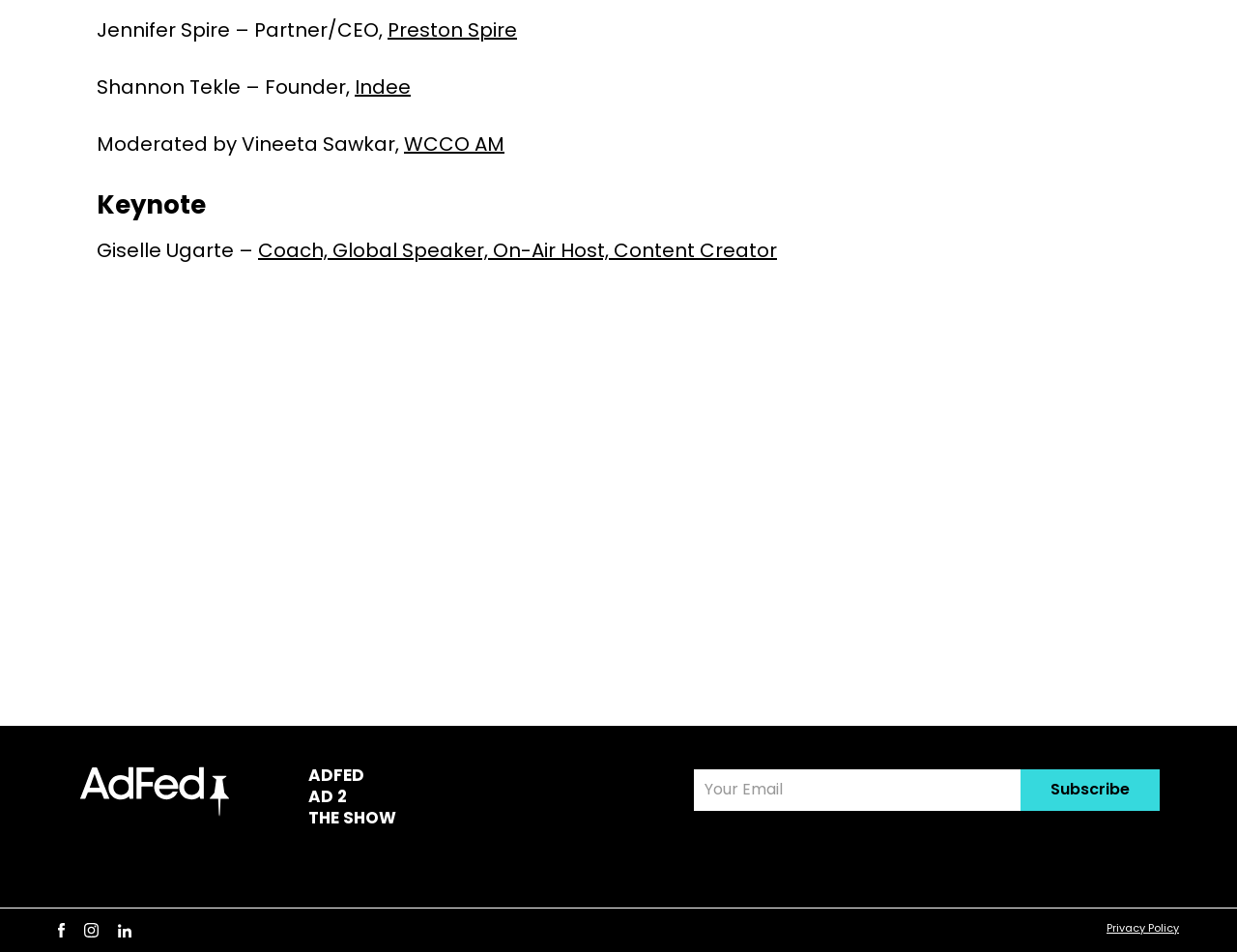What is the copyright year of AdFed?
Using the image as a reference, answer the question with a short word or phrase.

2024